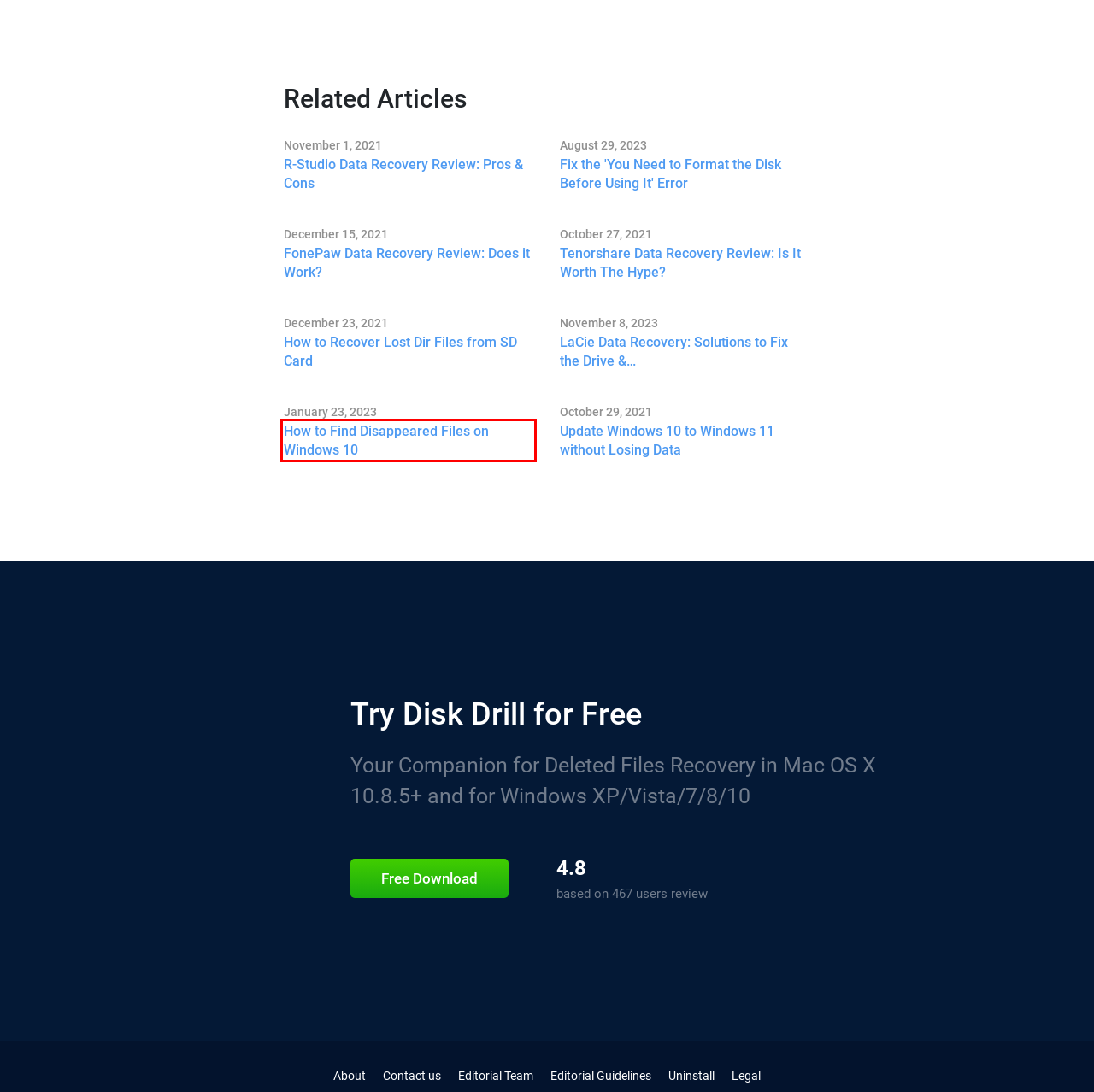Assess the screenshot of a webpage with a red bounding box and determine which webpage description most accurately matches the new page after clicking the element within the red box. Here are the options:
A. Tenorshare Data Recovery Review: How Good Is It? [2021]
B. R-Studio Data Recovery Tool Review [Updated in 2021]
C. [2021] FonePaw Data Recovery Review: Pros & Cons
D. Update Windows 10 To Windows 11 Without Losing Data: Guide
E. Jordan Jamieson-Mane, Author at Data Recovery Blog by Cleverfiles
F. How to Recover Data From a LaCie External Hard Drive
G. [Solved] How to Find Disappeared Files on Windows
H. How to Recover LOST.DIR Files Easily? [Working Solutions Only]

G